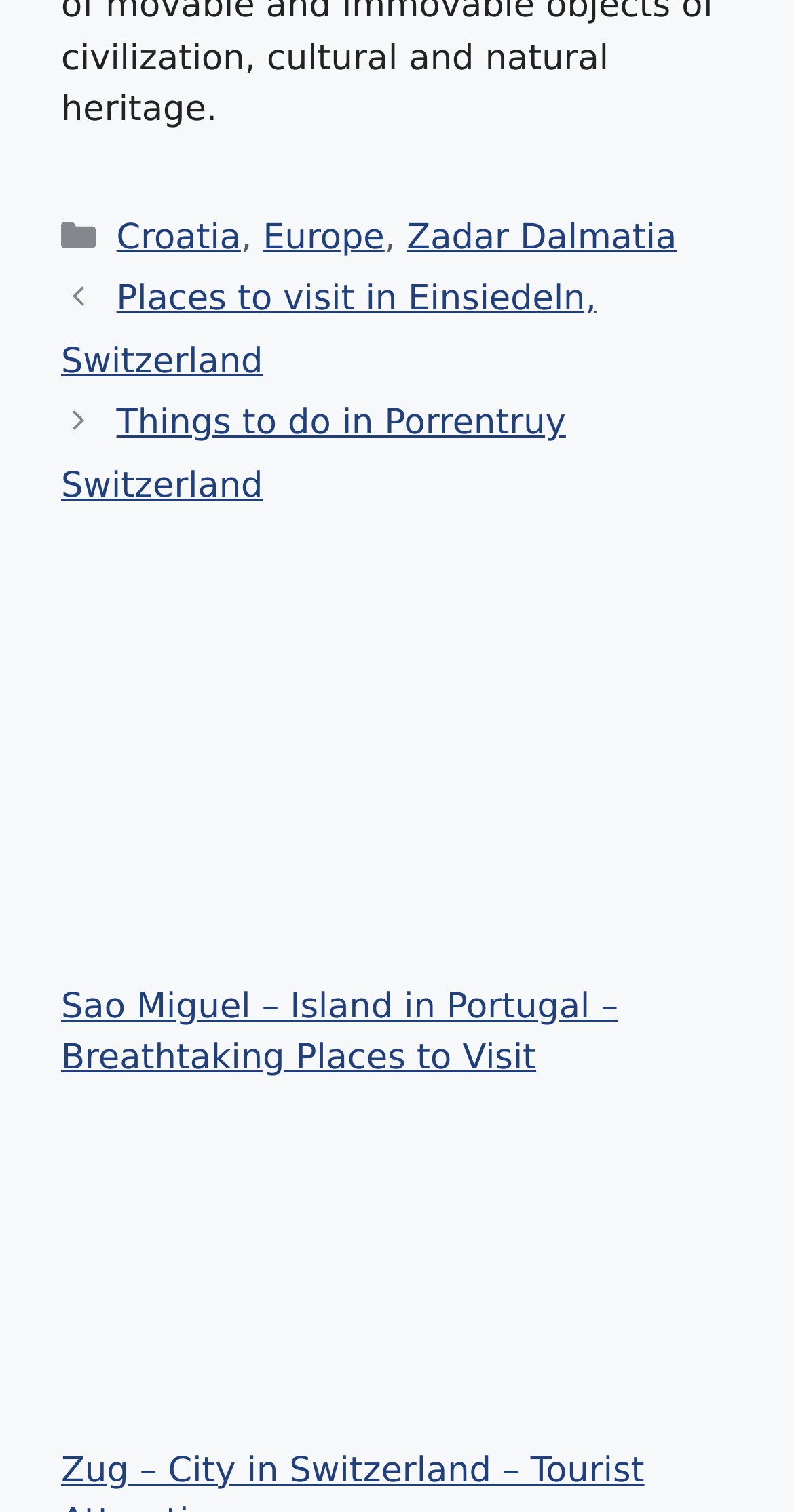Find the bounding box coordinates of the area to click in order to follow the instruction: "Go to the page about Places to visit in Einsiedeln, Switzerland".

[0.077, 0.185, 0.751, 0.253]